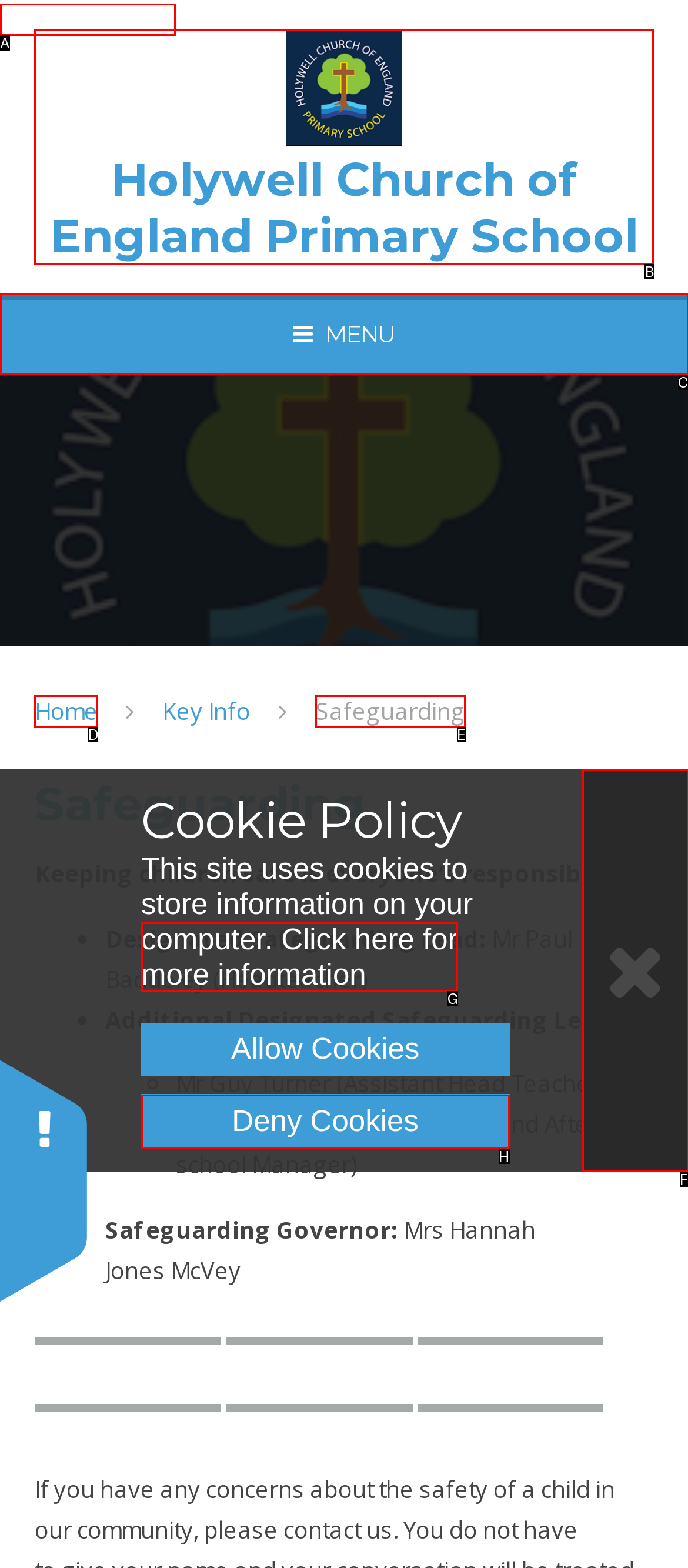Tell me which letter corresponds to the UI element that should be clicked to fulfill this instruction: Click the Toggle mobile menu button
Answer using the letter of the chosen option directly.

C